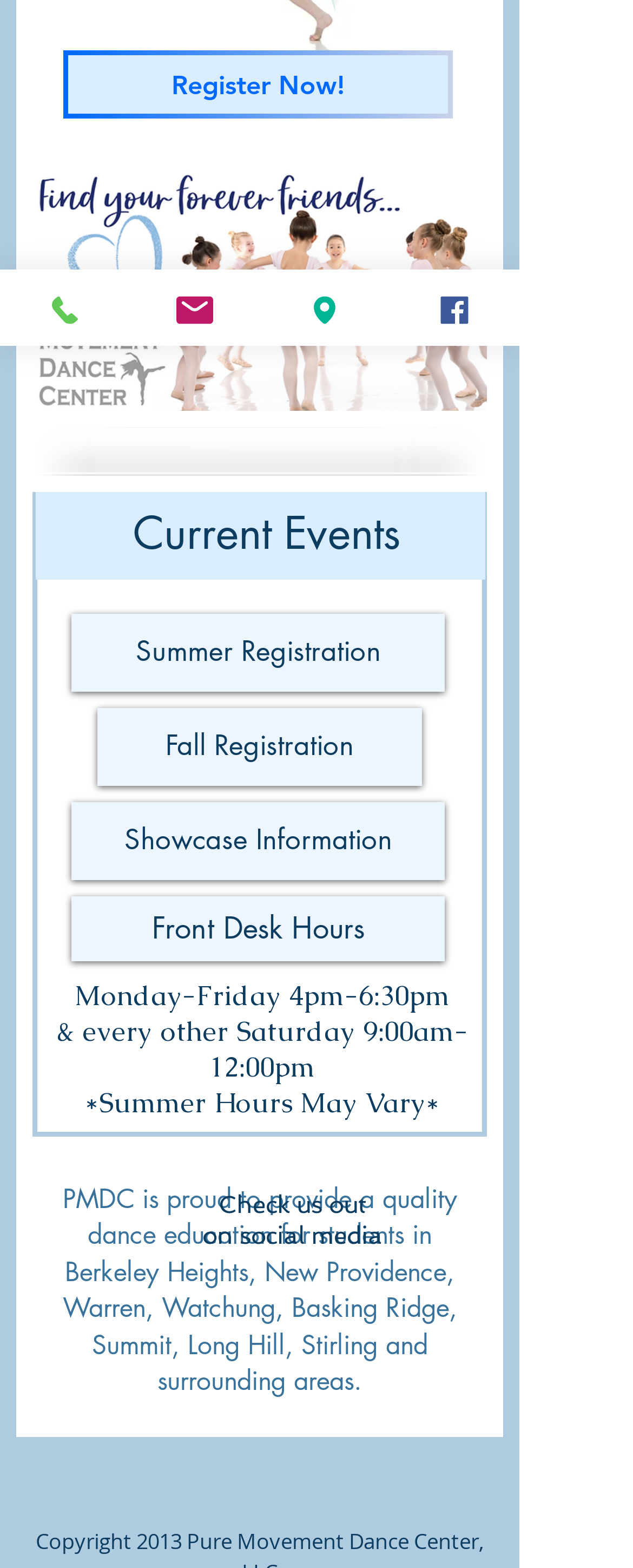Using the given description, provide the bounding box coordinates formatted as (top-left x, top-left y, bottom-right x, bottom-right y), with all values being floating point numbers between 0 and 1. Description: Message from leaders

None